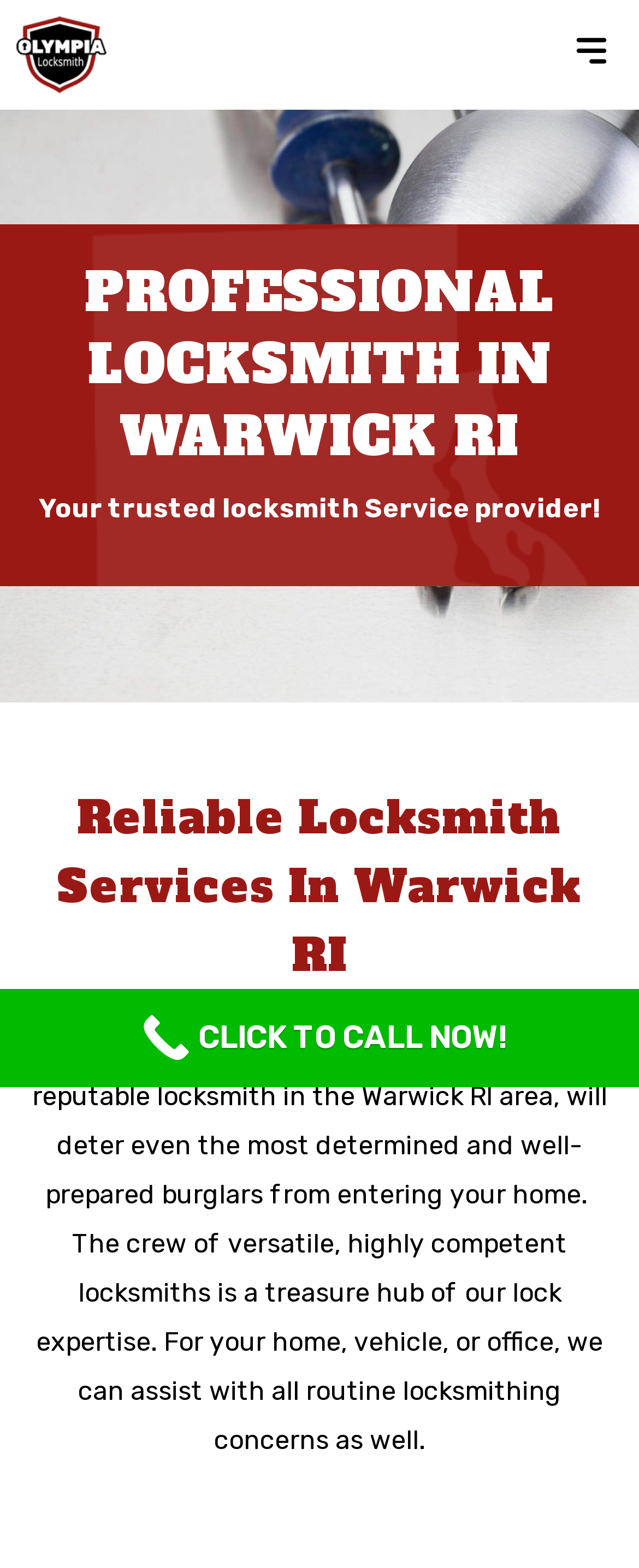Respond to the following question using a concise word or phrase: 
Is there a menu toggle button on the webpage?

Yes